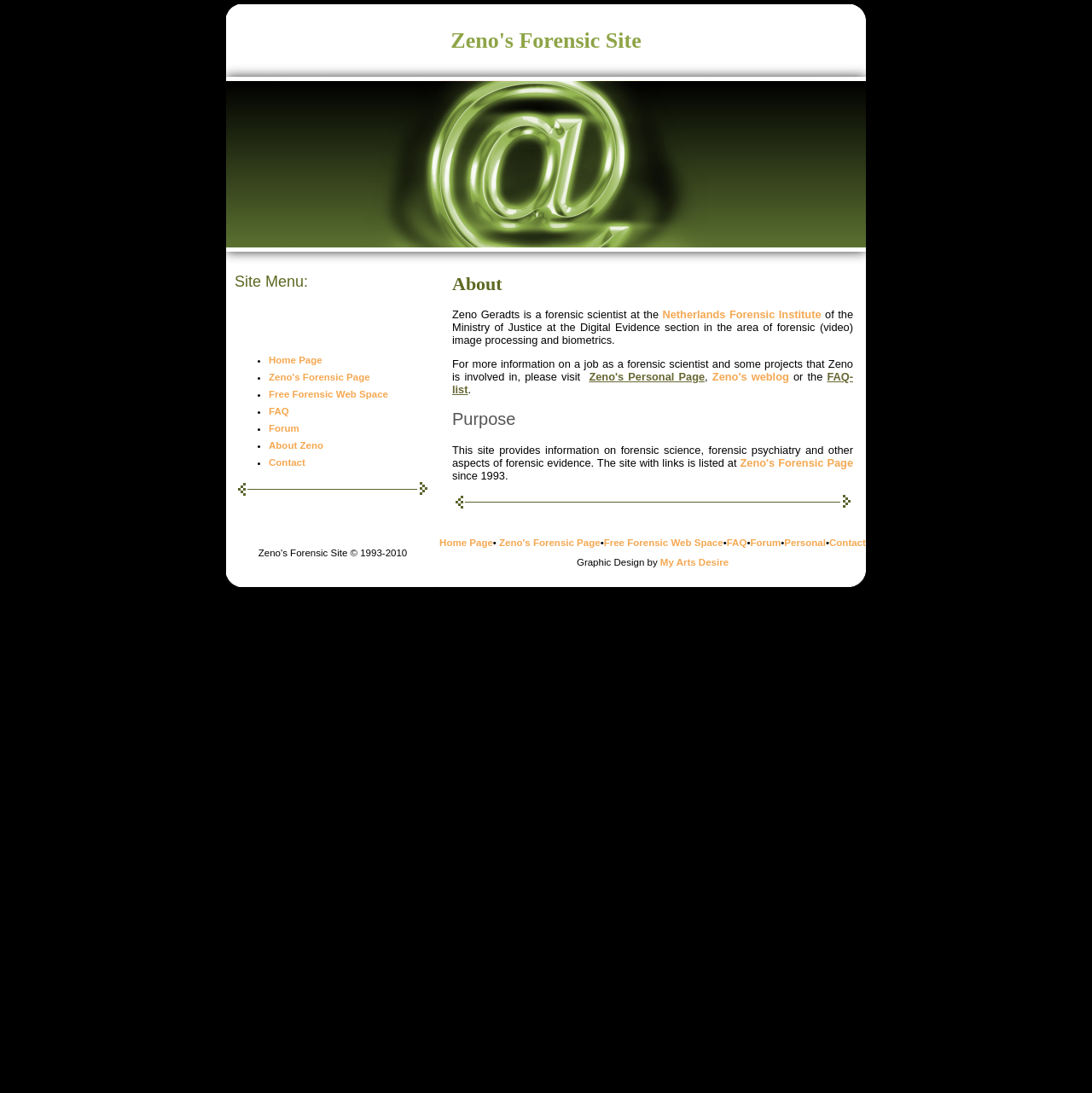Find the bounding box coordinates of the element you need to click on to perform this action: 'contact Zeno'. The coordinates should be represented by four float values between 0 and 1, in the format [left, top, right, bottom].

[0.246, 0.418, 0.28, 0.428]